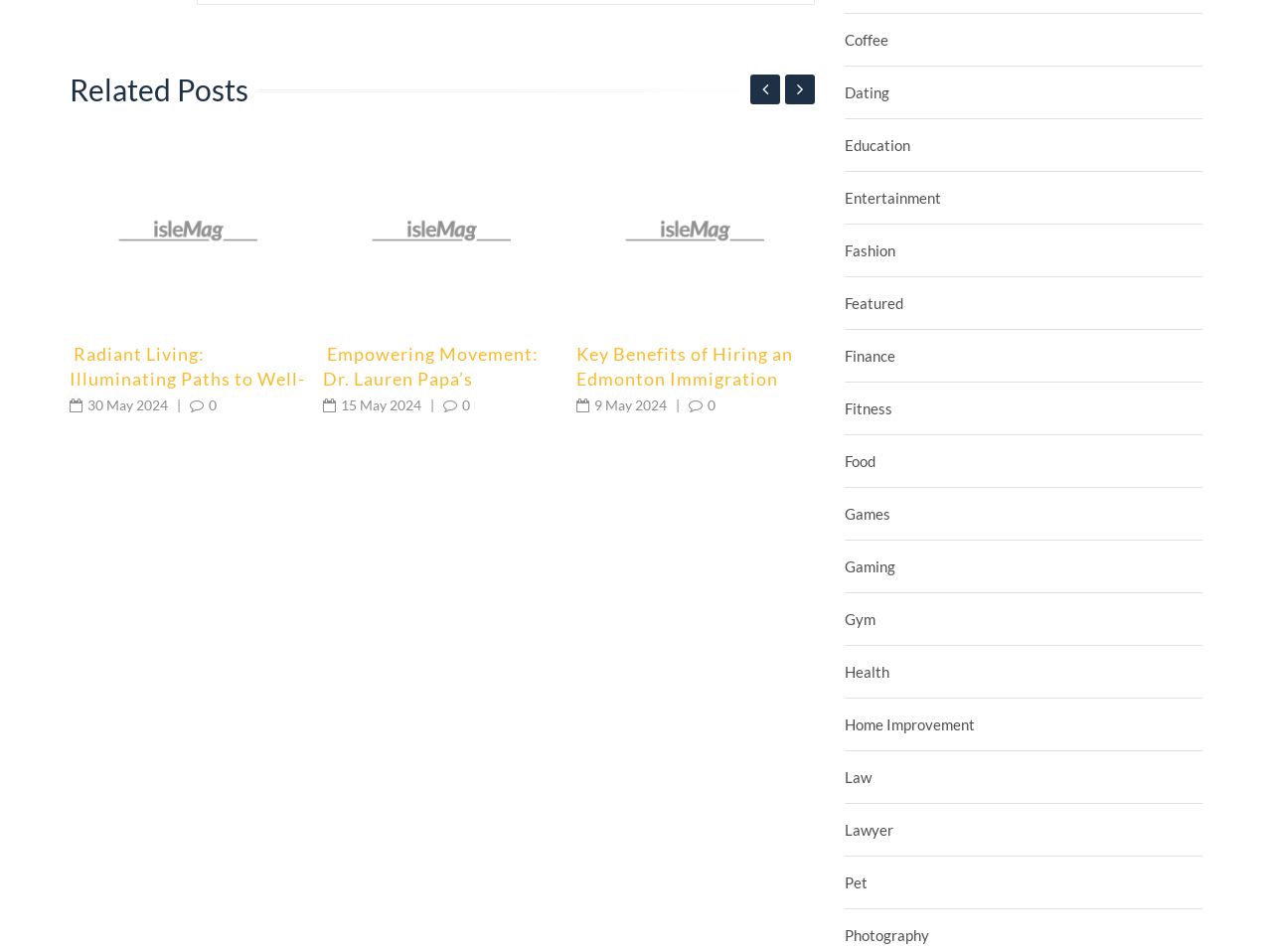Can you provide the bounding box coordinates for the element that should be clicked to implement the instruction: "Browse the category 'Education'"?

[0.664, 0.141, 0.716, 0.164]